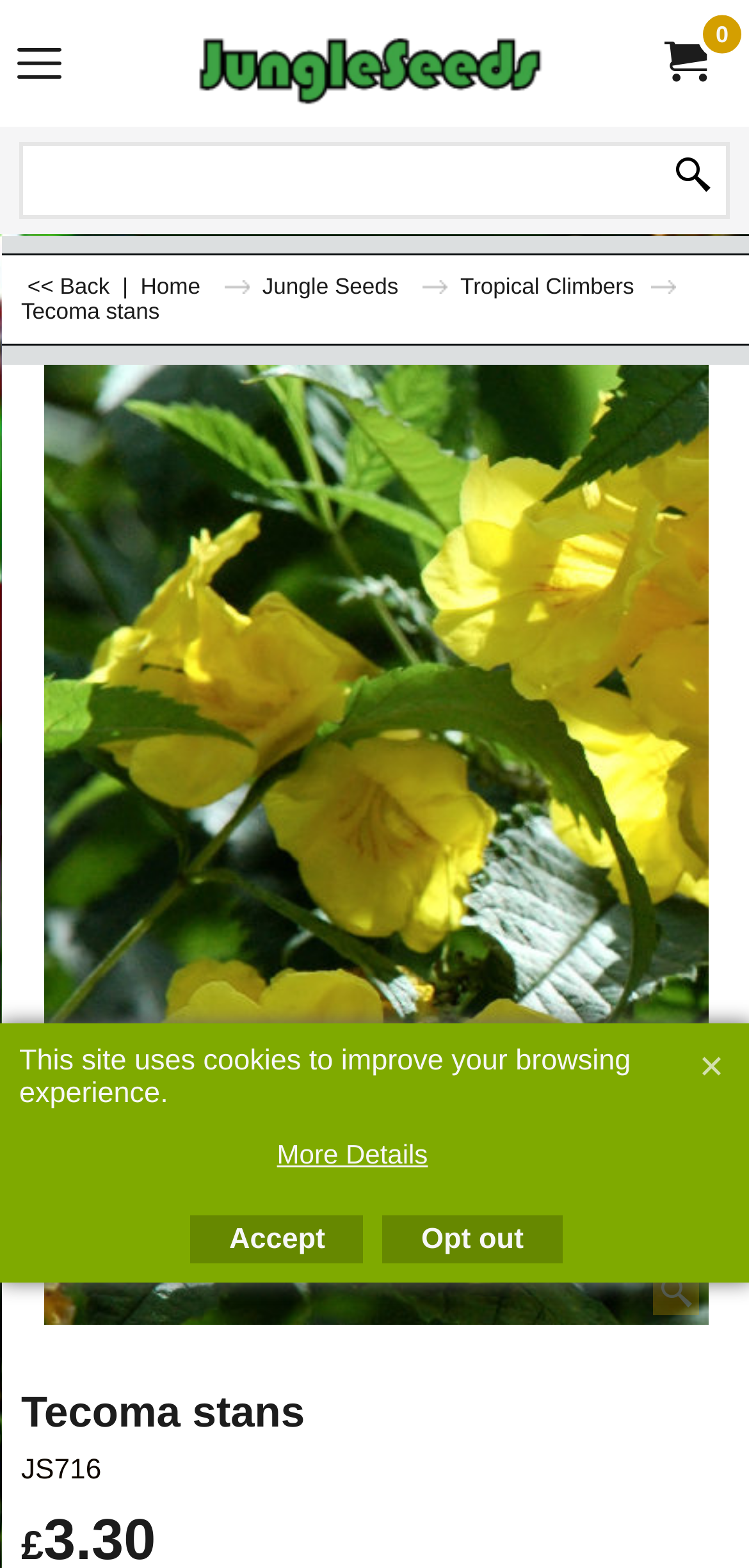Identify the bounding box coordinates of the clickable section necessary to follow the following instruction: "View Jungle Seeds". The coordinates should be presented as four float numbers from 0 to 1, i.e., [left, top, right, bottom].

[0.35, 0.175, 0.597, 0.191]